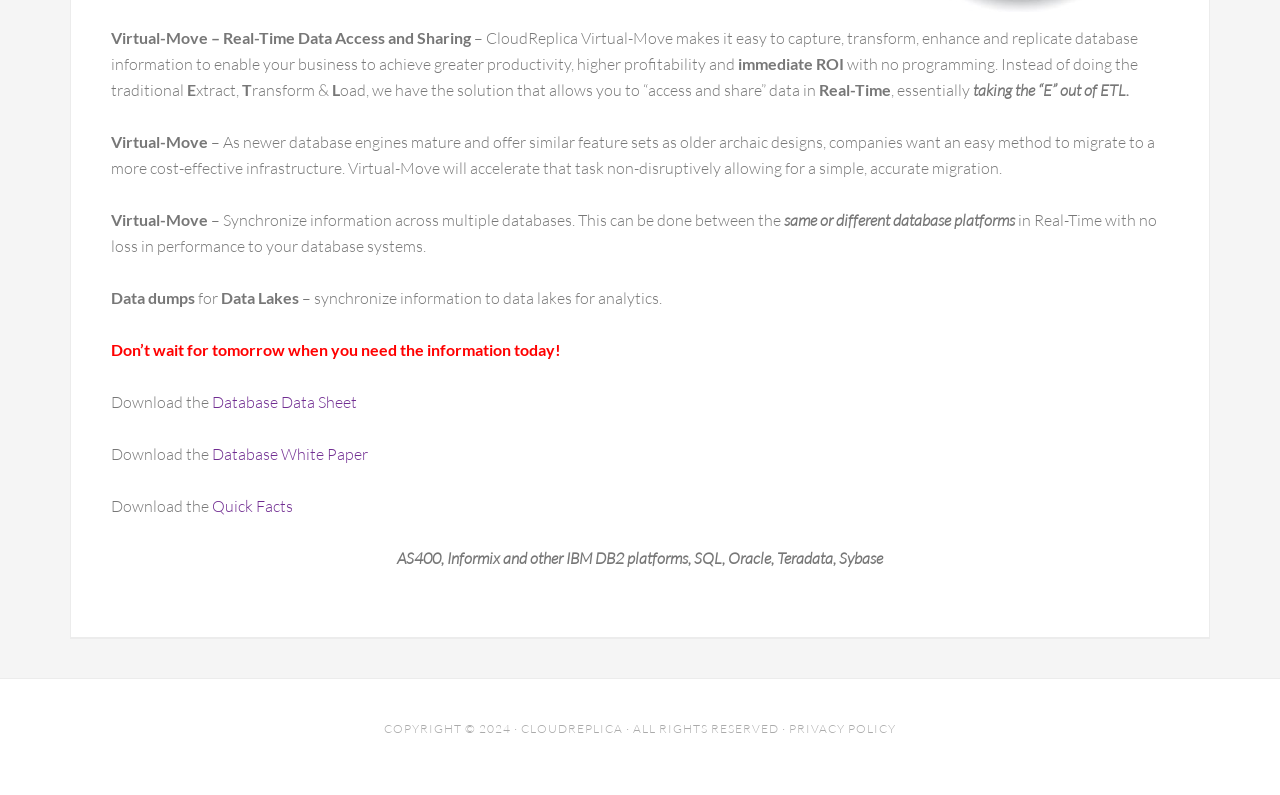Using the element description Database Data Sheet, predict the bounding box coordinates for the UI element. Provide the coordinates in (top-left x, top-left y, bottom-right x, bottom-right y) format with values ranging from 0 to 1.

[0.166, 0.493, 0.279, 0.518]